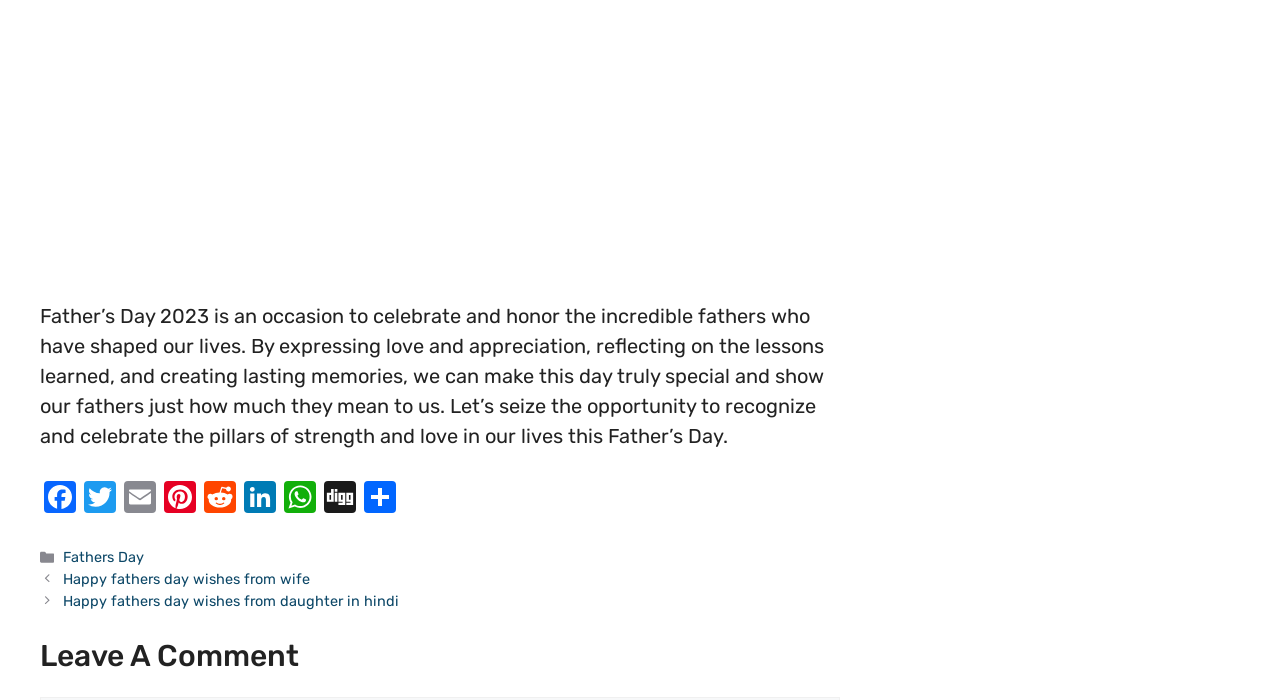Pinpoint the bounding box coordinates of the clickable element to carry out the following instruction: "View Happy fathers day wishes from wife post."

[0.049, 0.814, 0.242, 0.84]